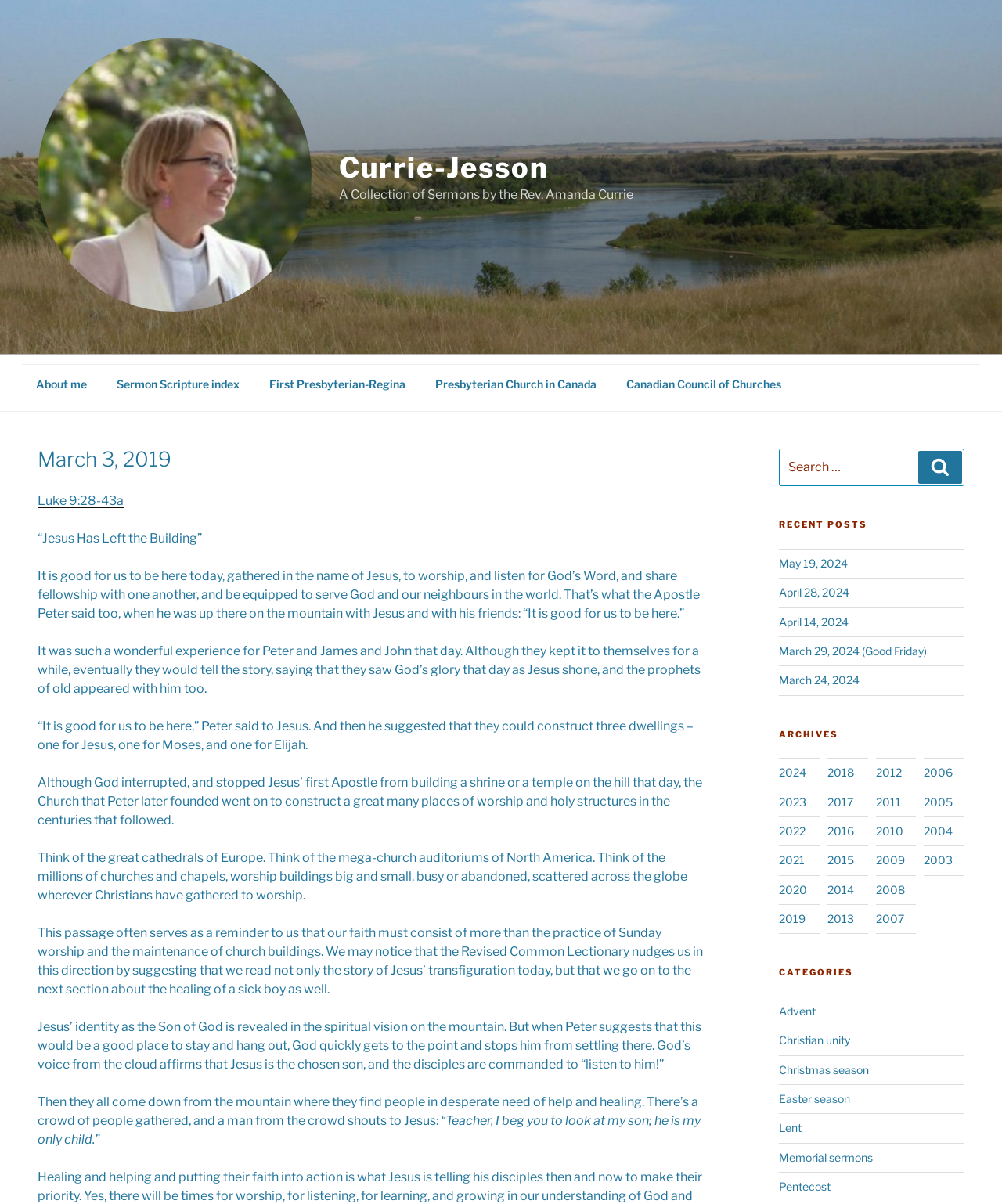Provide the bounding box coordinates of the section that needs to be clicked to accomplish the following instruction: "Watch the Top 5 goals from Matchday 11."

None